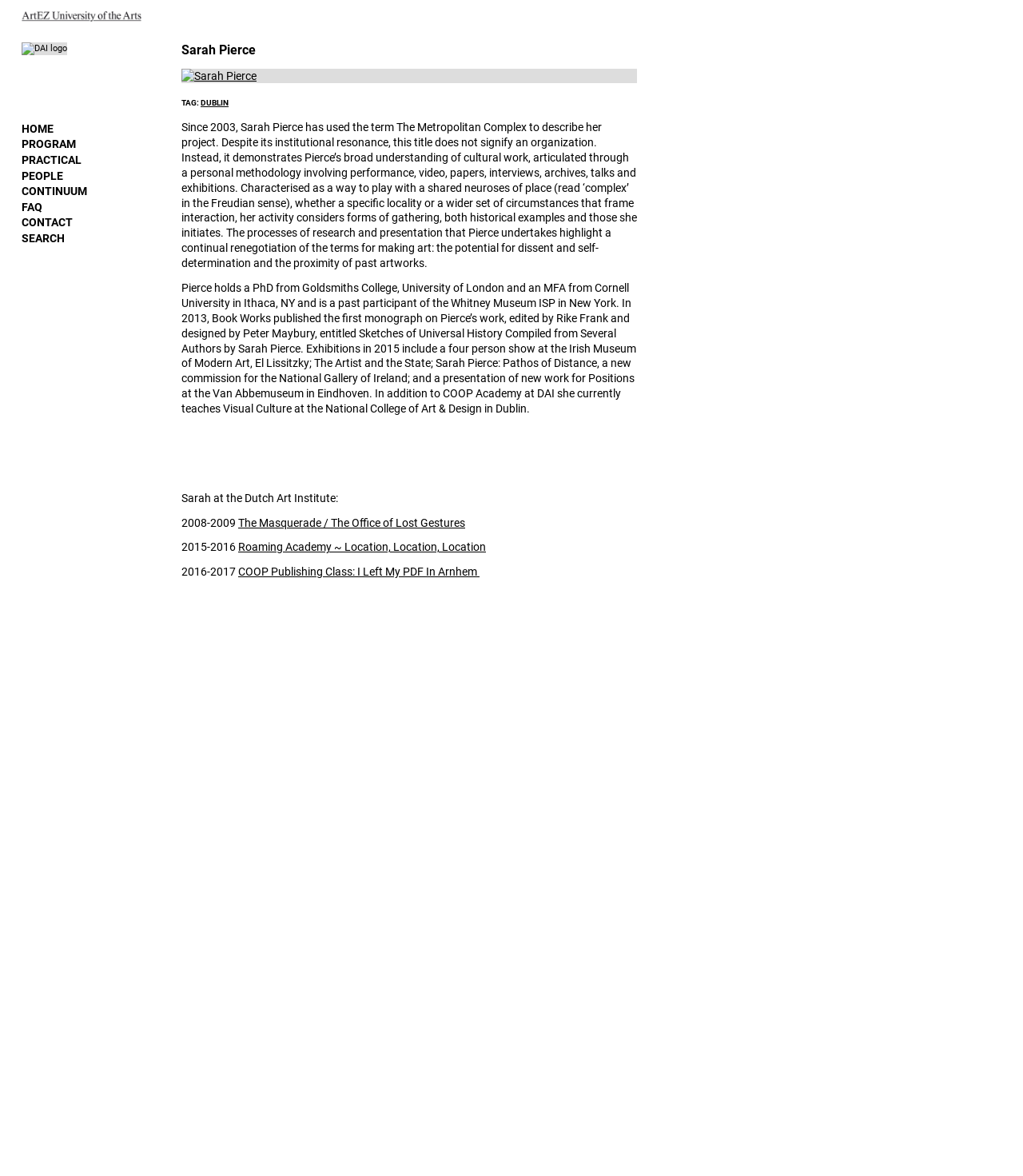Provide a single word or phrase answer to the question: 
What is the title of the monograph published by Book Works in 2013?

Sketches of Universal History Compiled from Several Authors